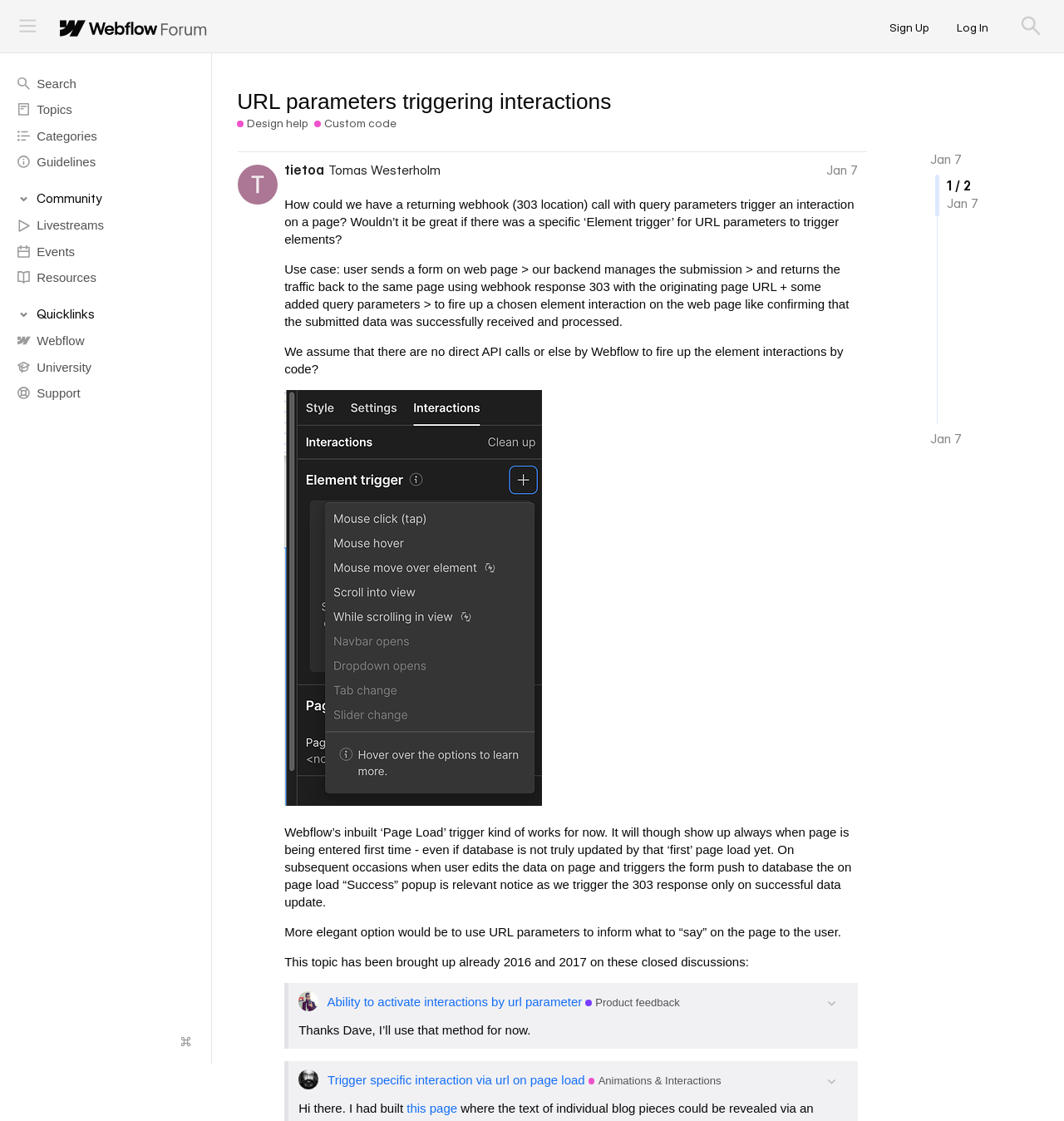Could you specify the bounding box coordinates for the clickable section to complete the following instruction: "Click on the 'Webflow' link"?

[0.0, 0.292, 0.199, 0.316]